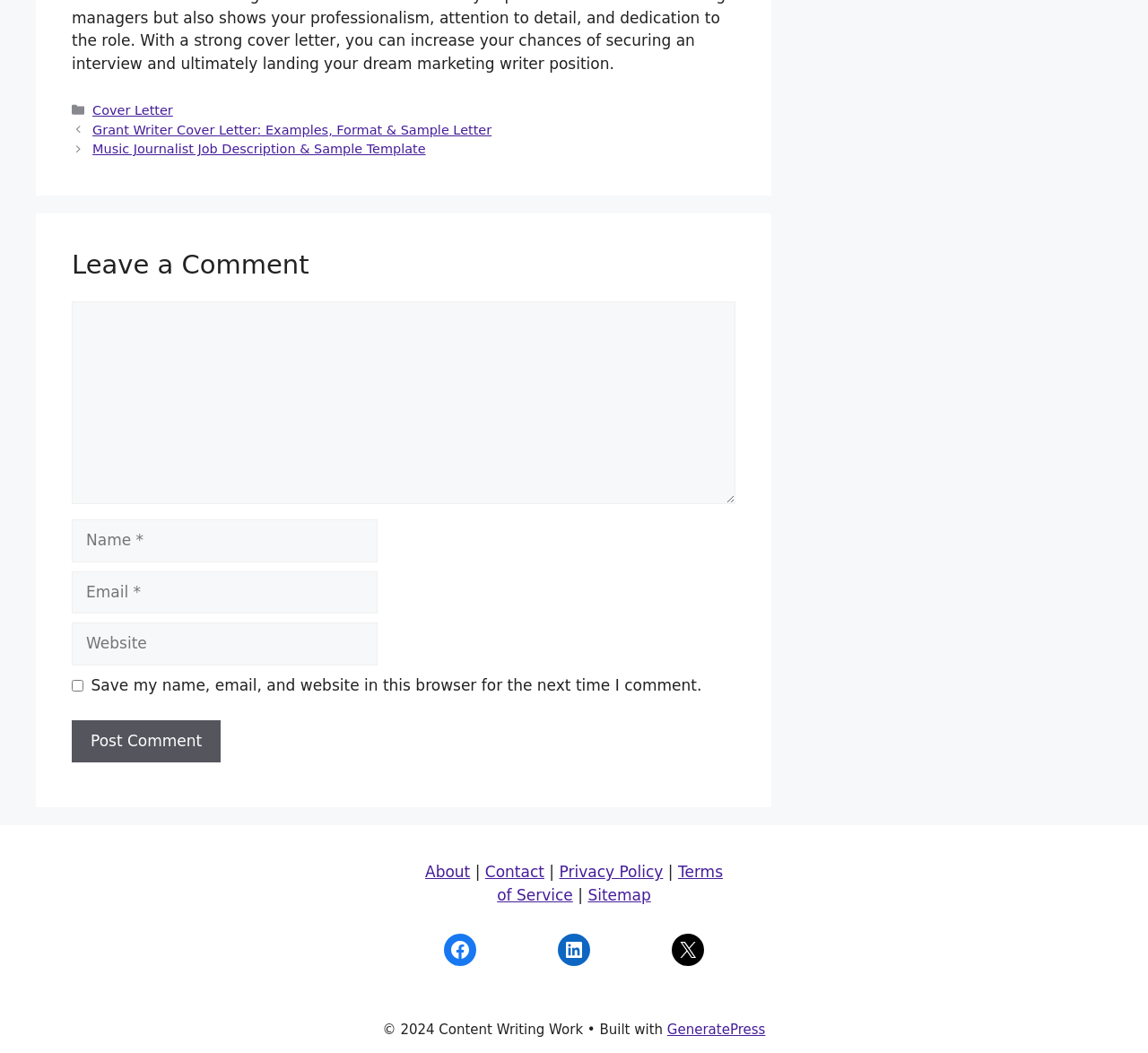Answer the question using only one word or a concise phrase: Is the 'Save my name, email, and website' checkbox checked by default?

No